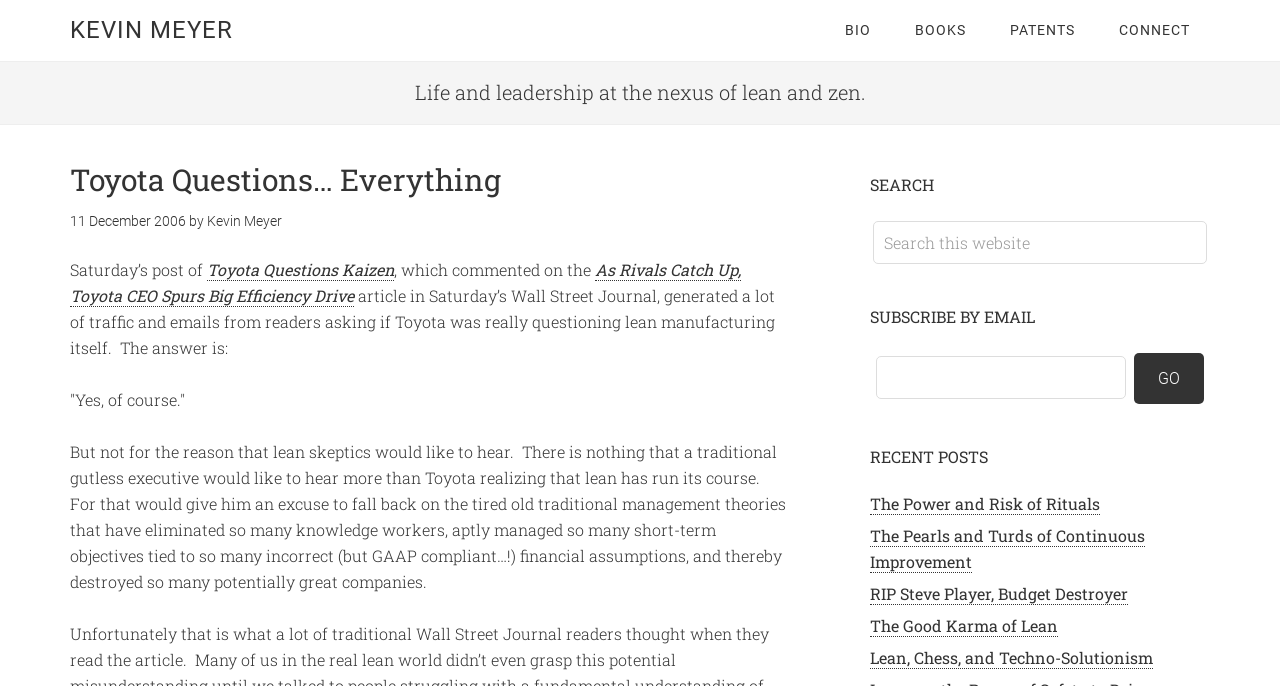Based on the image, provide a detailed response to the question:
What type of content is listed in the 'RECENT POSTS' section?

The 'RECENT POSTS' section lists recent blog posts, with links to each post, such as 'The Power and Risk of Rituals', 'The Pearls and Turds of Continuous Improvement', and so on.